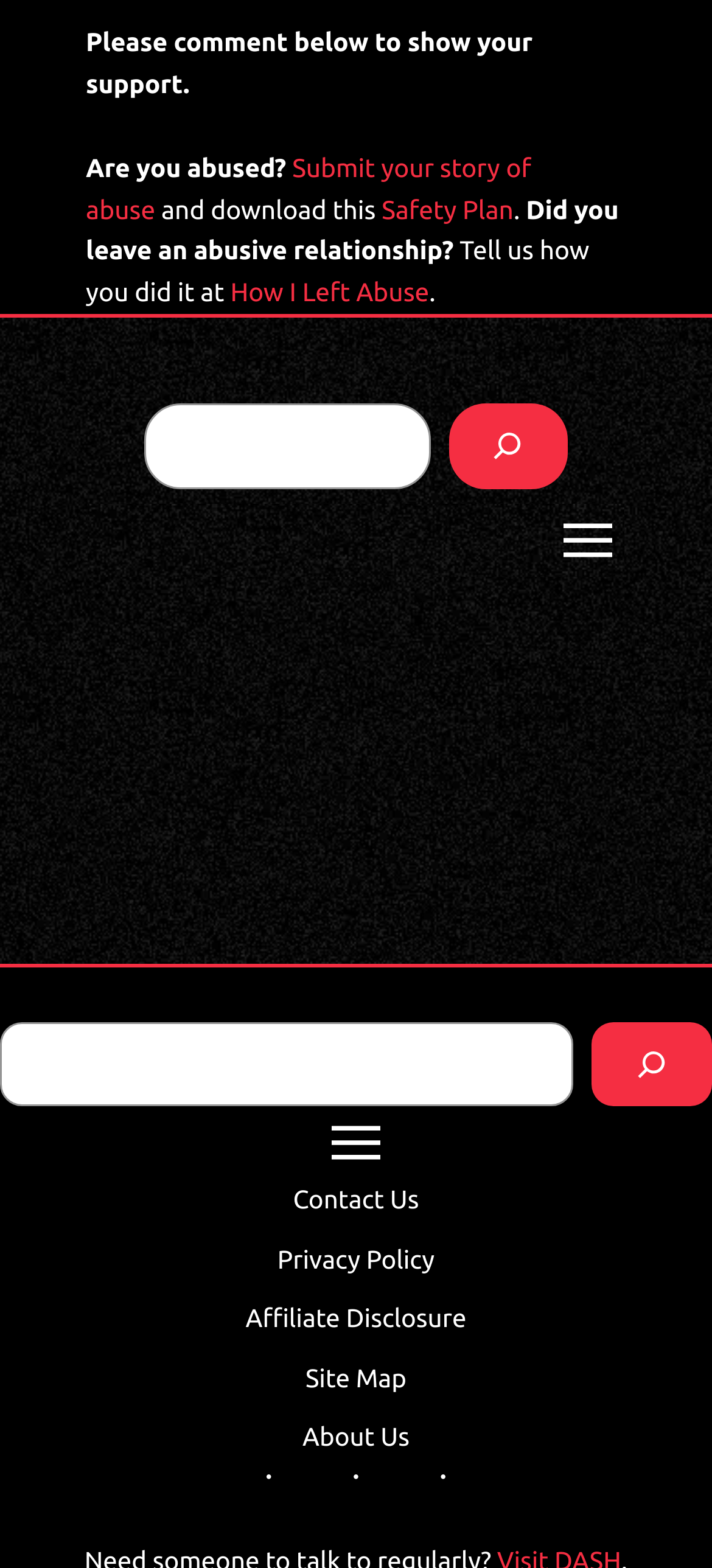Please predict the bounding box coordinates of the element's region where a click is necessary to complete the following instruction: "Open the menu". The coordinates should be represented by four float numbers between 0 and 1, i.e., [left, top, right, bottom].

[0.774, 0.321, 0.877, 0.367]